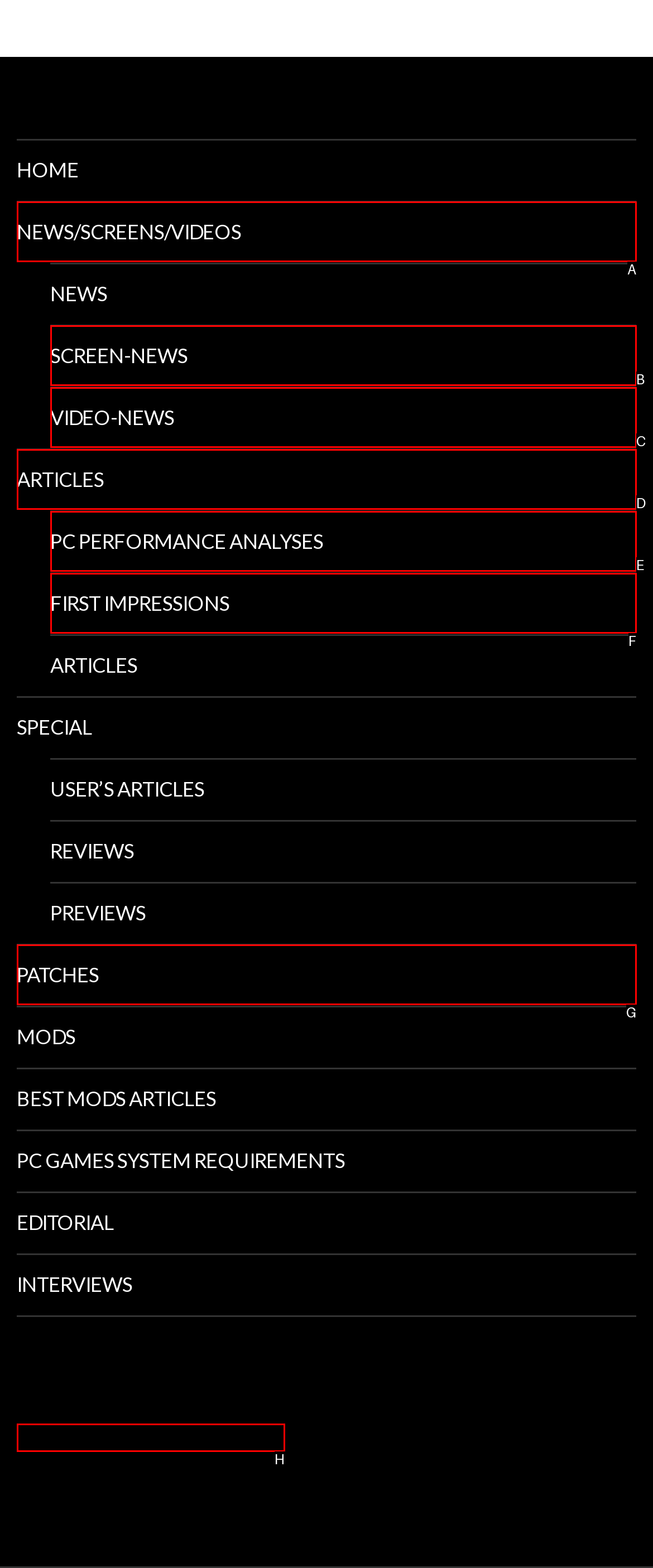Select the correct UI element to click for this task: support on patreon.
Answer using the letter from the provided options.

H